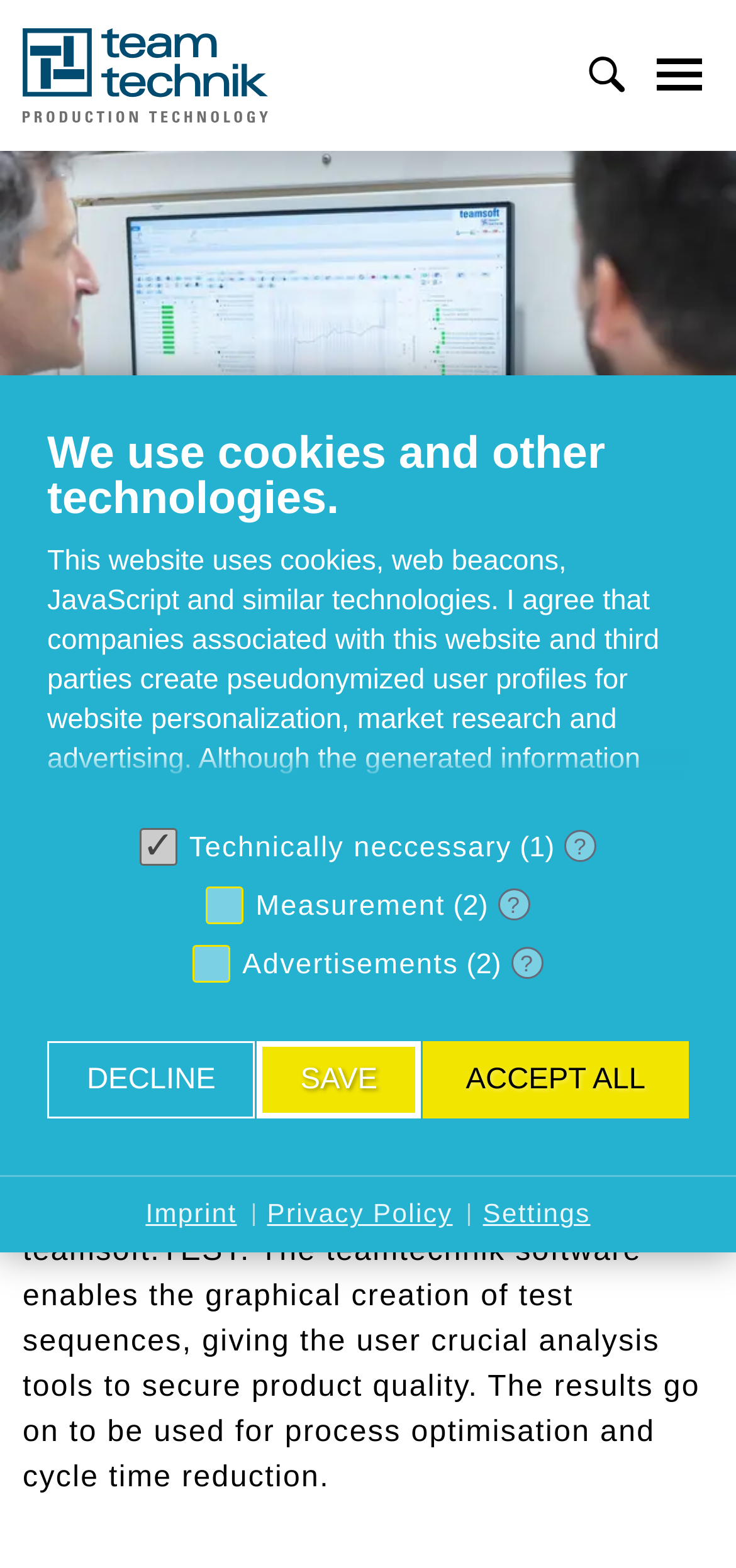What is the purpose of the teamsoft.TEST software?
Respond to the question with a well-detailed and thorough answer.

I analyzed the webpage content and found the heading 'YOUR IDEAL SOFTWARE FOR FUNCTIONAL TESTING' and the description 'The software enables the graphical creation of test sequences, giving the user crucial analysis tools to secure product quality.' which indicates that the teamsoft.TEST software is used for functional testing.